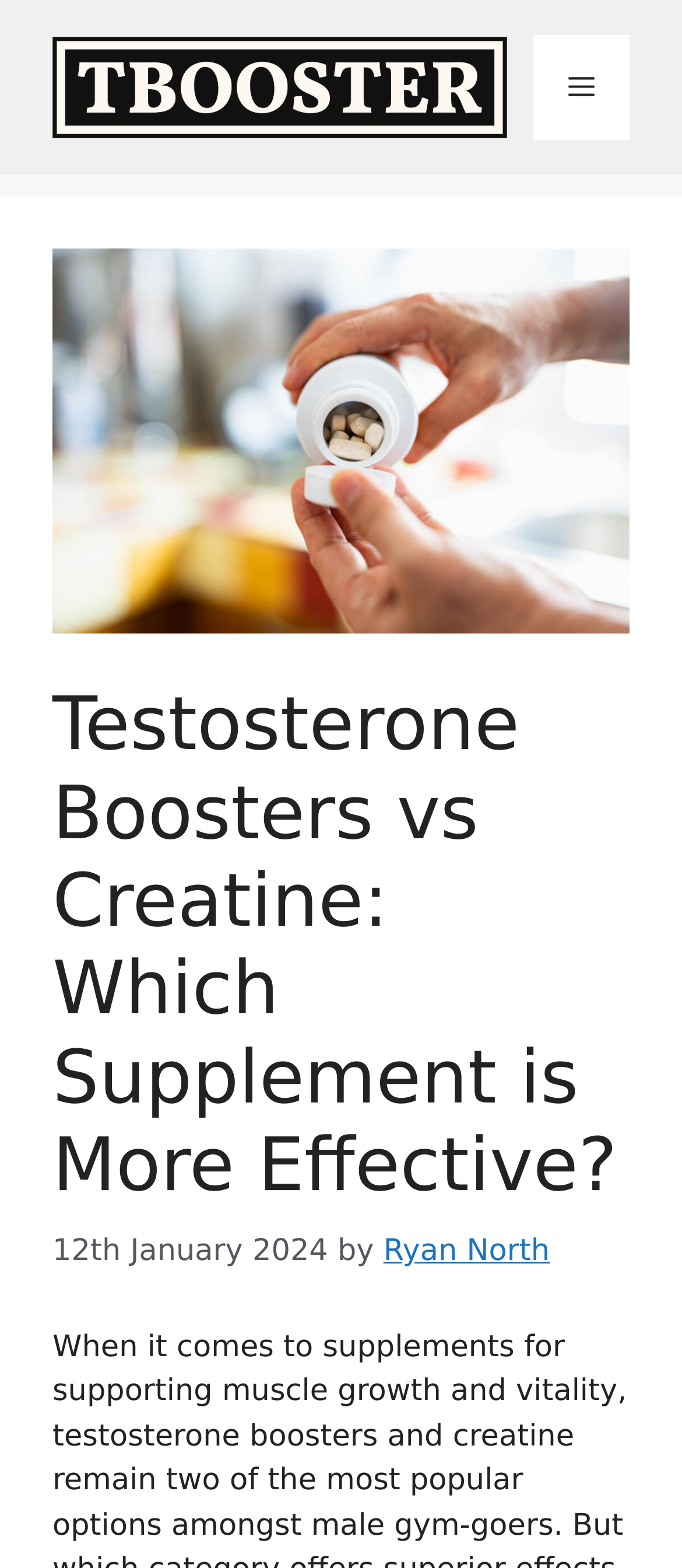What is the date of the article?
Based on the content of the image, thoroughly explain and answer the question.

I found the date of the article by examining the time element, which contains a static text element with the date '12th January 2024'.